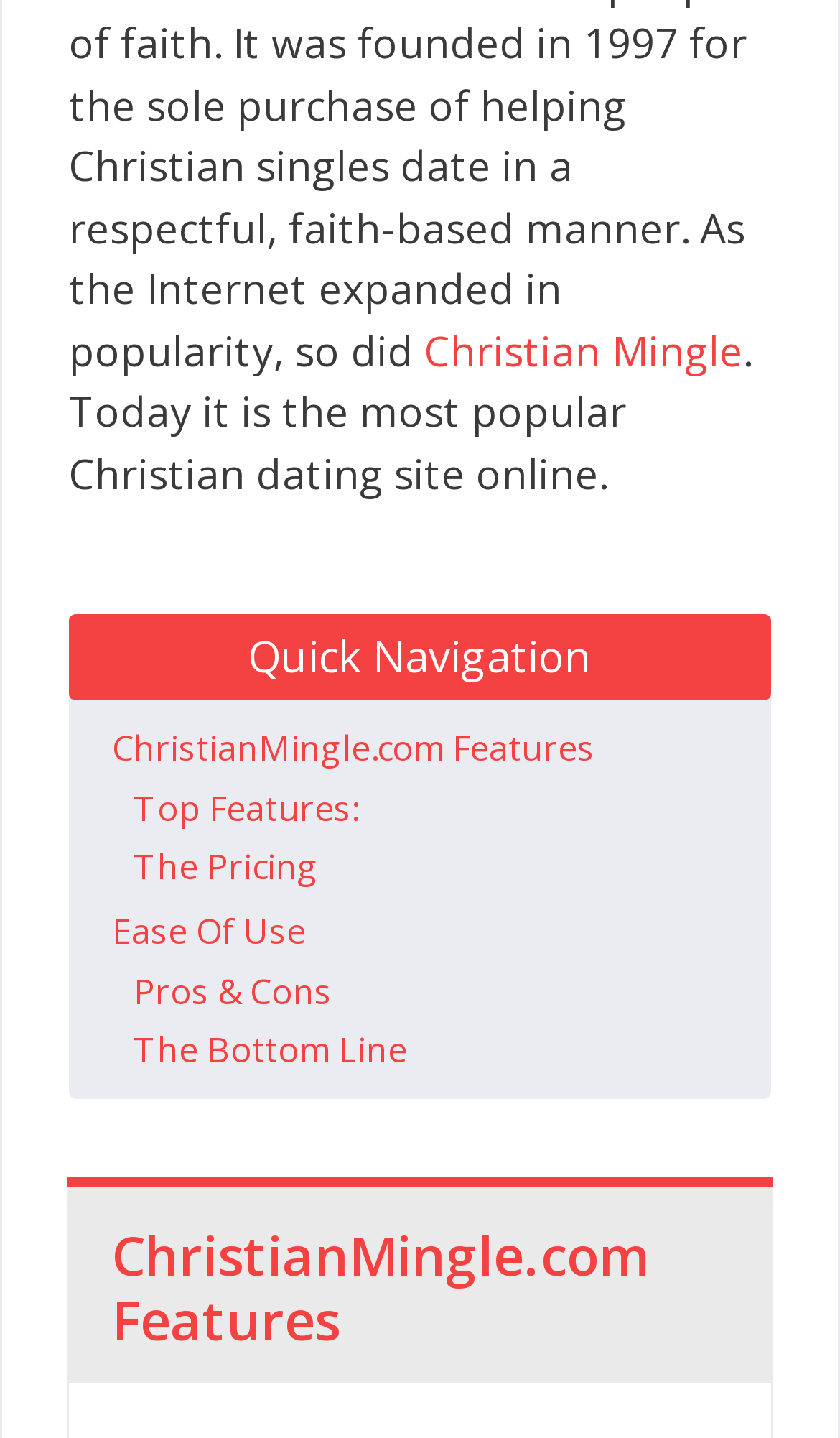Determine the bounding box coordinates for the HTML element mentioned in the following description: "Top Features:". The coordinates should be a list of four floats ranging from 0 to 1, represented as [left, top, right, bottom].

[0.159, 0.545, 0.426, 0.578]